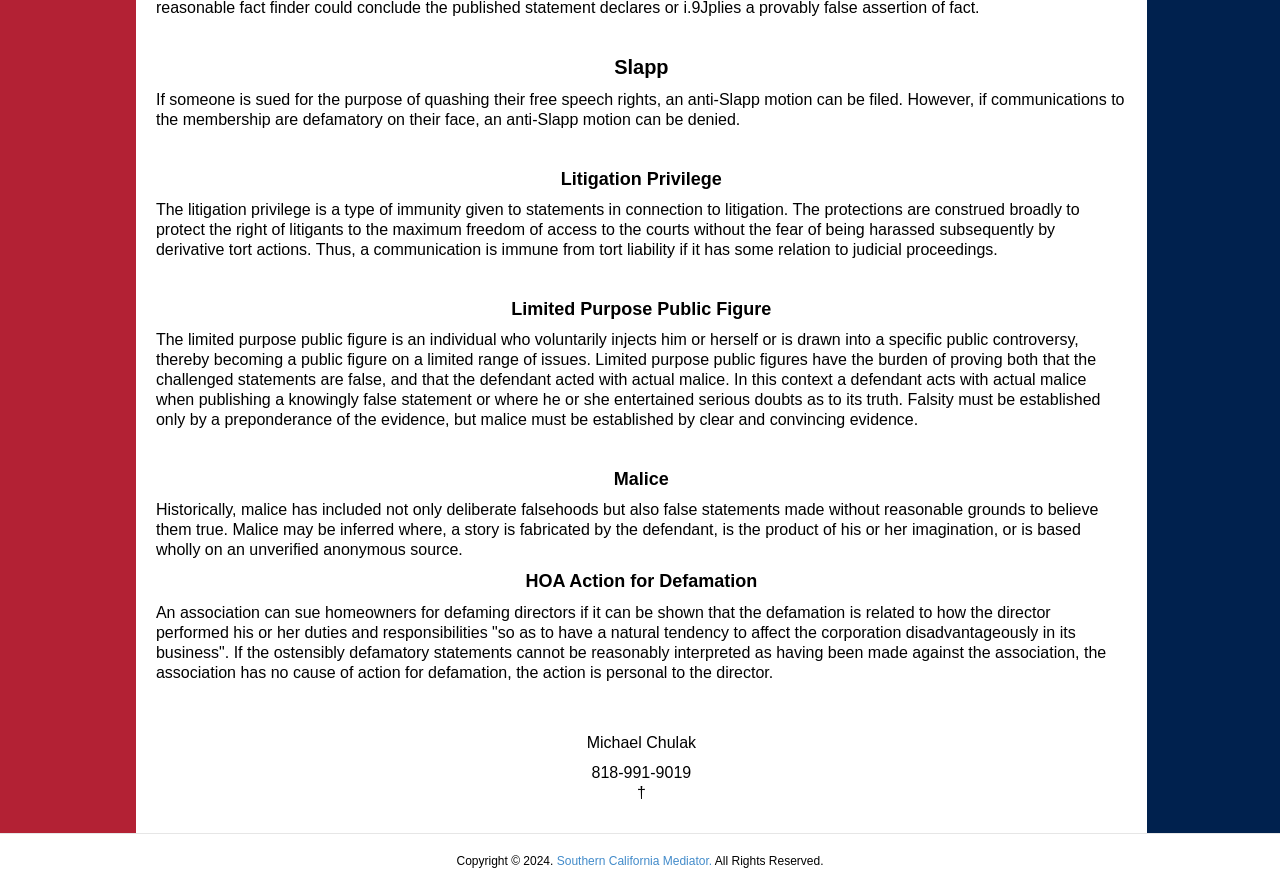Locate the bounding box of the user interface element based on this description: "Southern California Mediator.".

[0.435, 0.96, 0.556, 0.976]